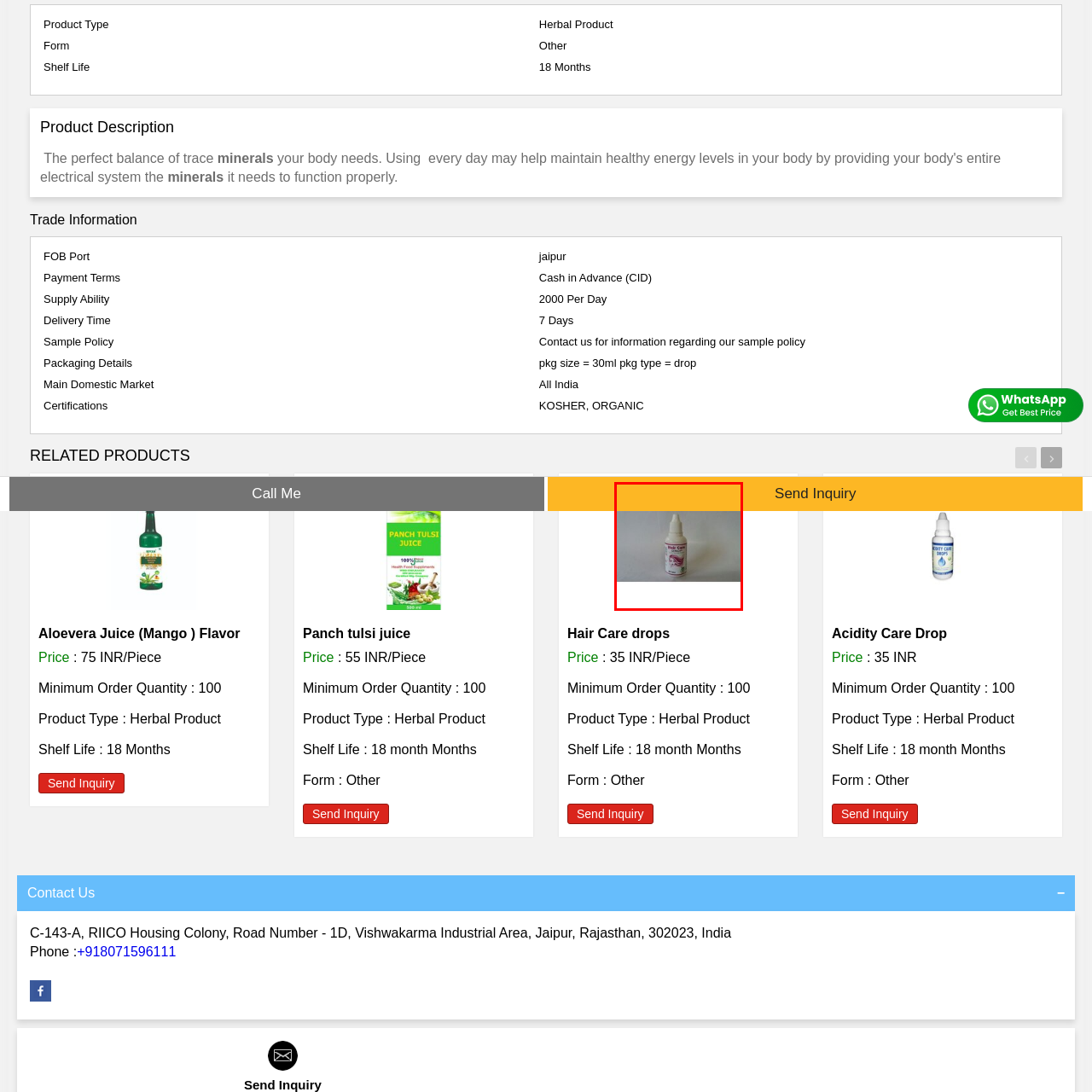How long does the product last?
Consider the details within the red bounding box and provide a thorough answer to the question.

The shelf life of the Hair Care Drops is mentioned as 18 months, indicating its durability and effectiveness over time, which is an important factor to consider when purchasing a hair care product.